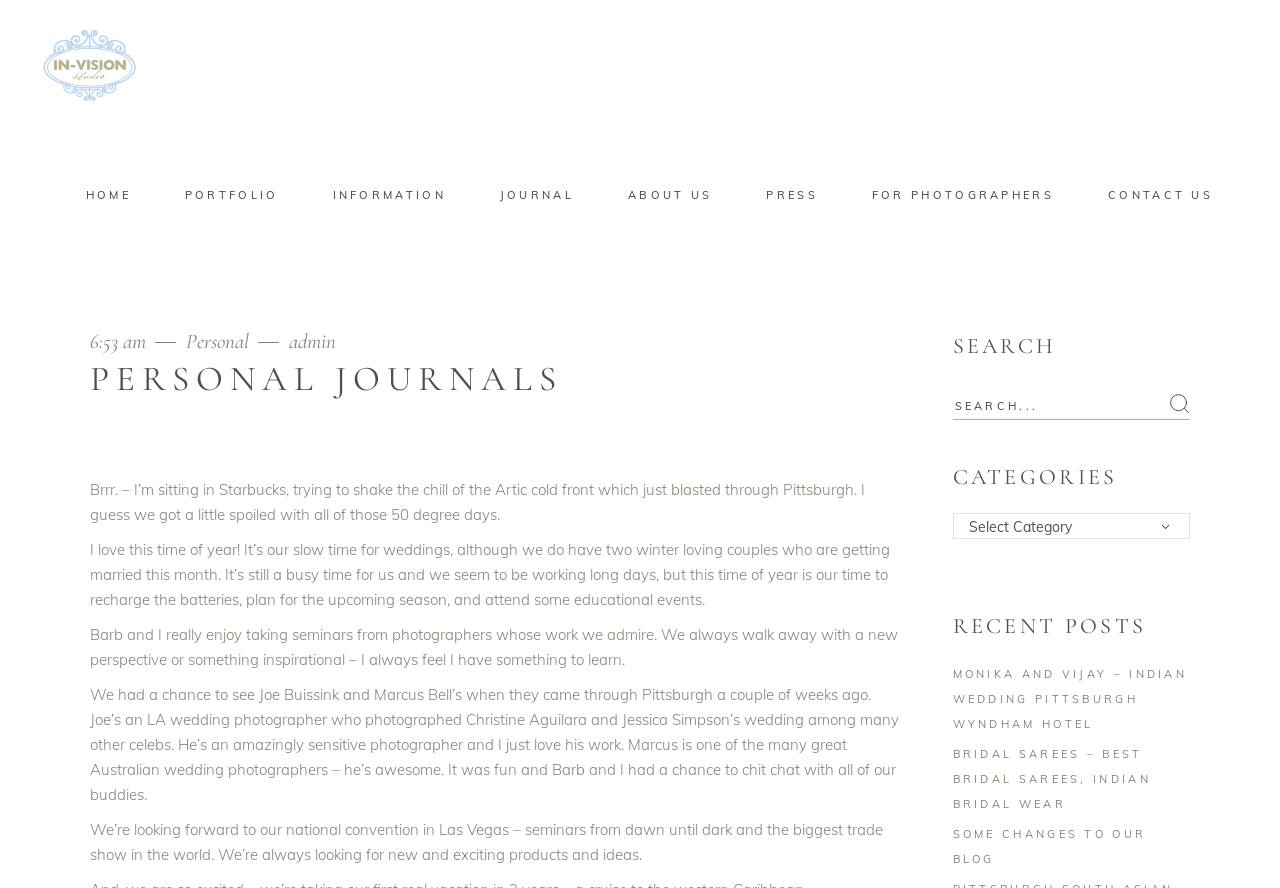Determine the bounding box coordinates of the region that needs to be clicked to achieve the task: "read the PERSONAL JOURNALS".

[0.07, 0.402, 0.705, 0.453]